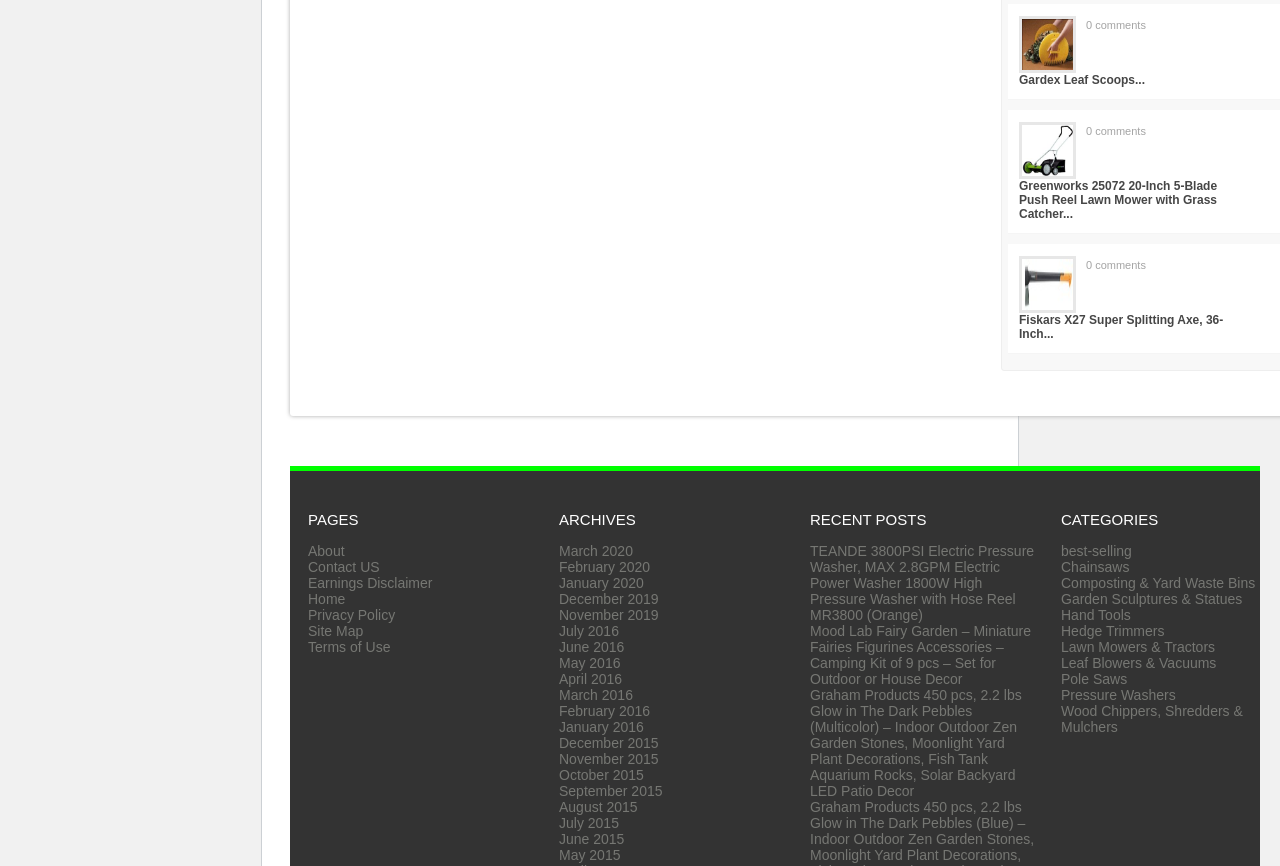Kindly determine the bounding box coordinates of the area that needs to be clicked to fulfill this instruction: "Browse archives from March 2020".

[0.437, 0.627, 0.494, 0.645]